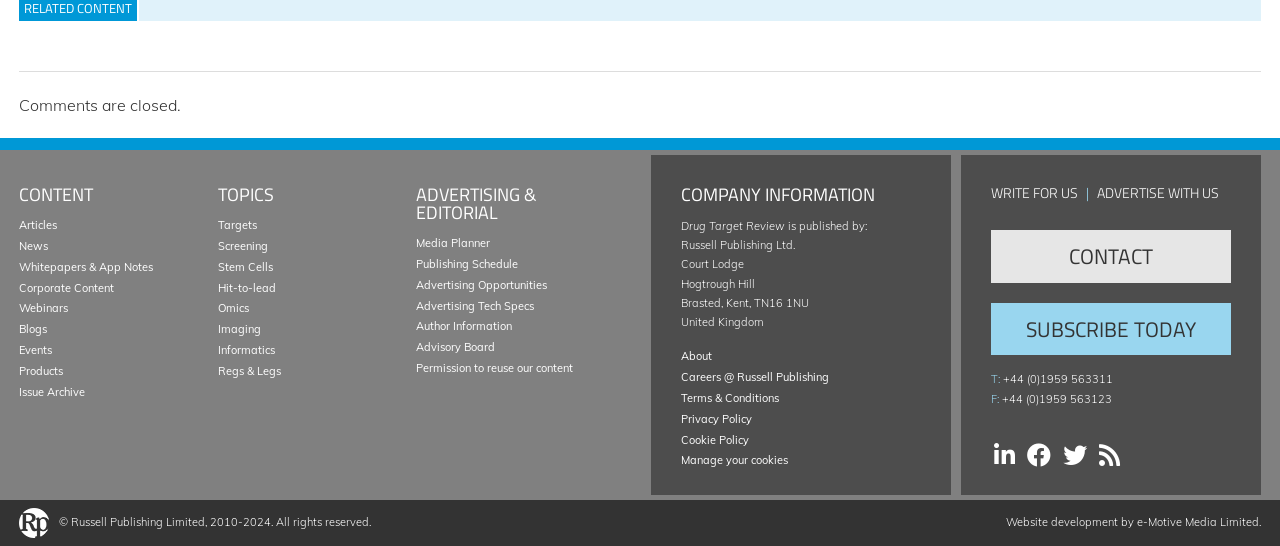Answer the question with a brief word or phrase:
What is the name of the company that publishes Drug Target Review?

Russell Publishing Ltd.